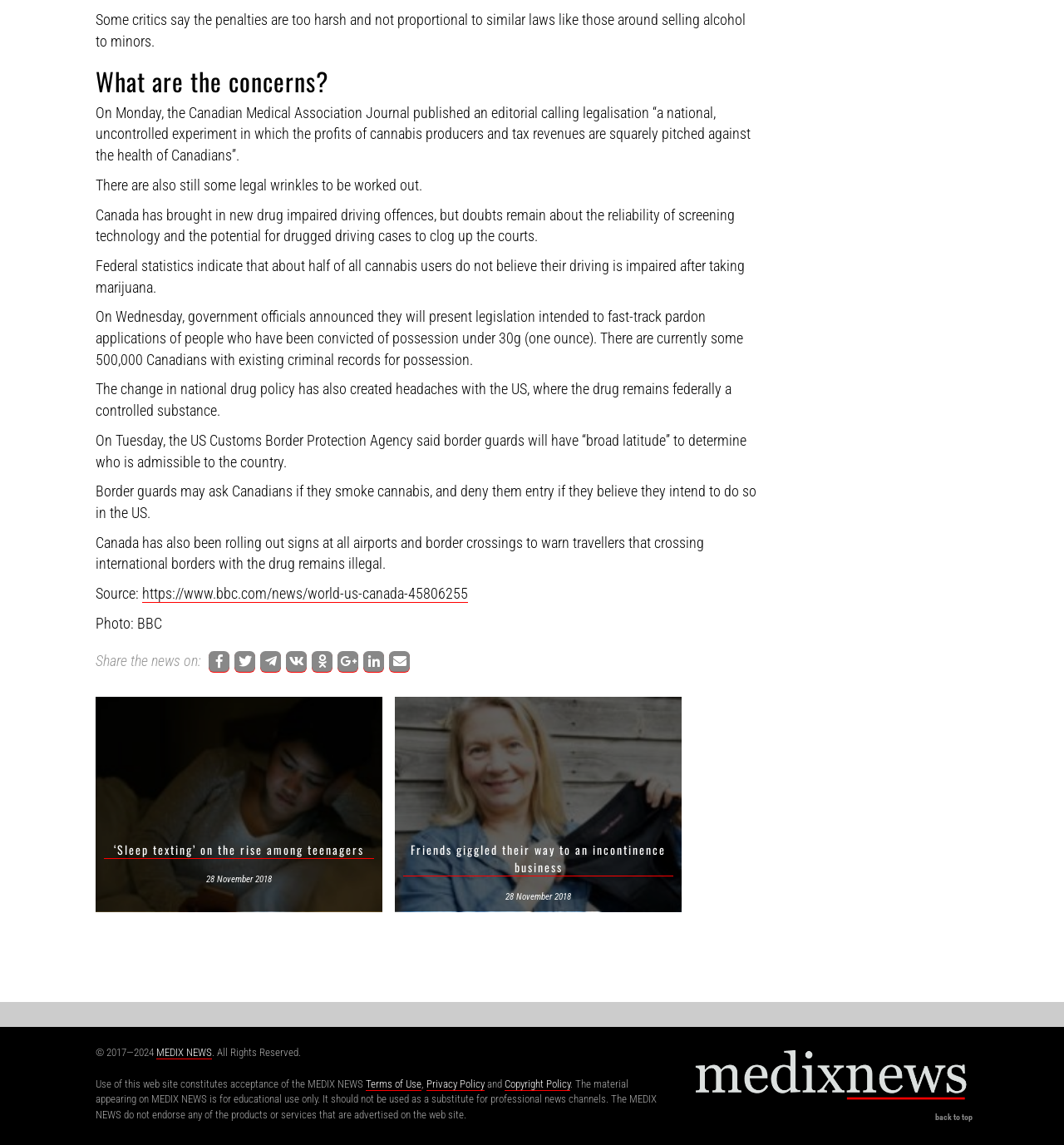Please identify the bounding box coordinates of the clickable element to fulfill the following instruction: "Read the article about Canada's cannabis legalisation". The coordinates should be four float numbers between 0 and 1, i.e., [left, top, right, bottom].

[0.09, 0.01, 0.701, 0.044]